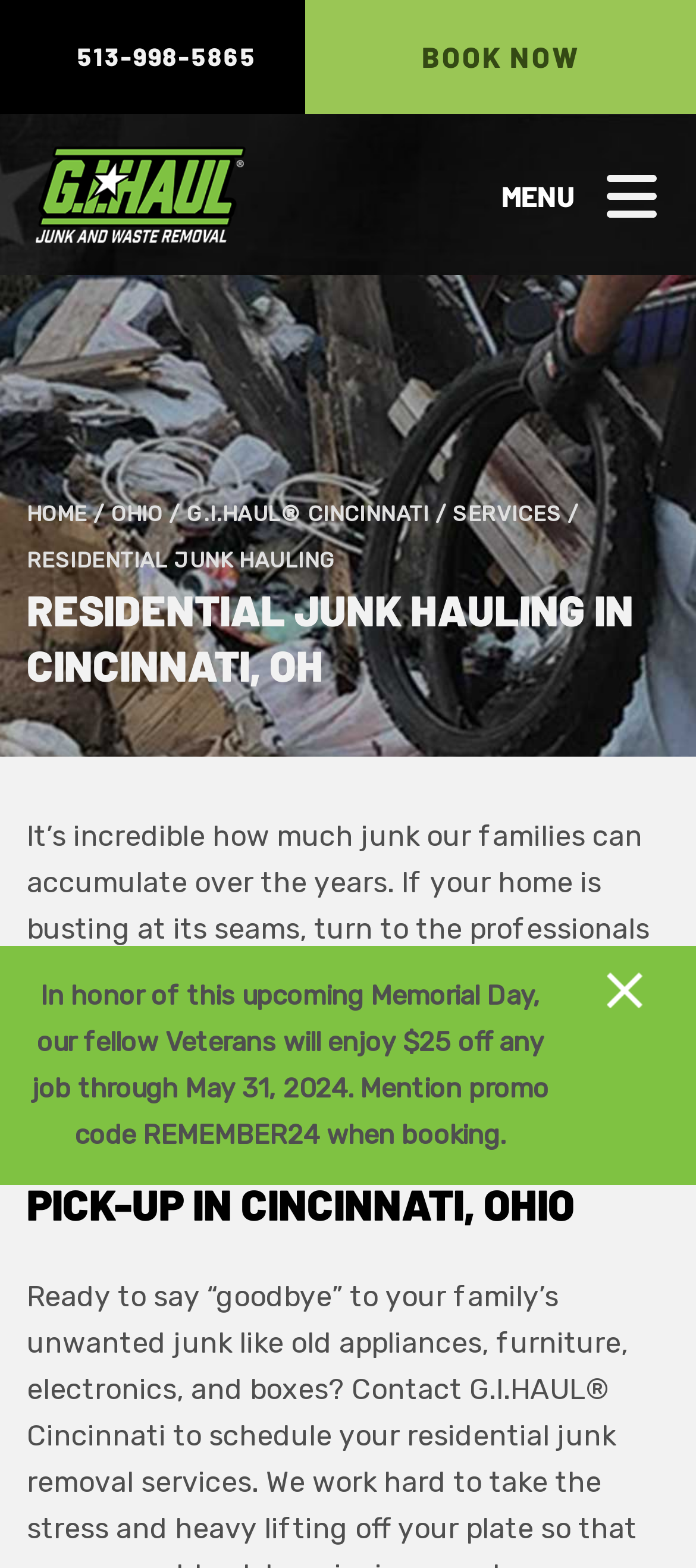Please determine the bounding box coordinates for the UI element described as: "Services".

[0.651, 0.319, 0.807, 0.335]